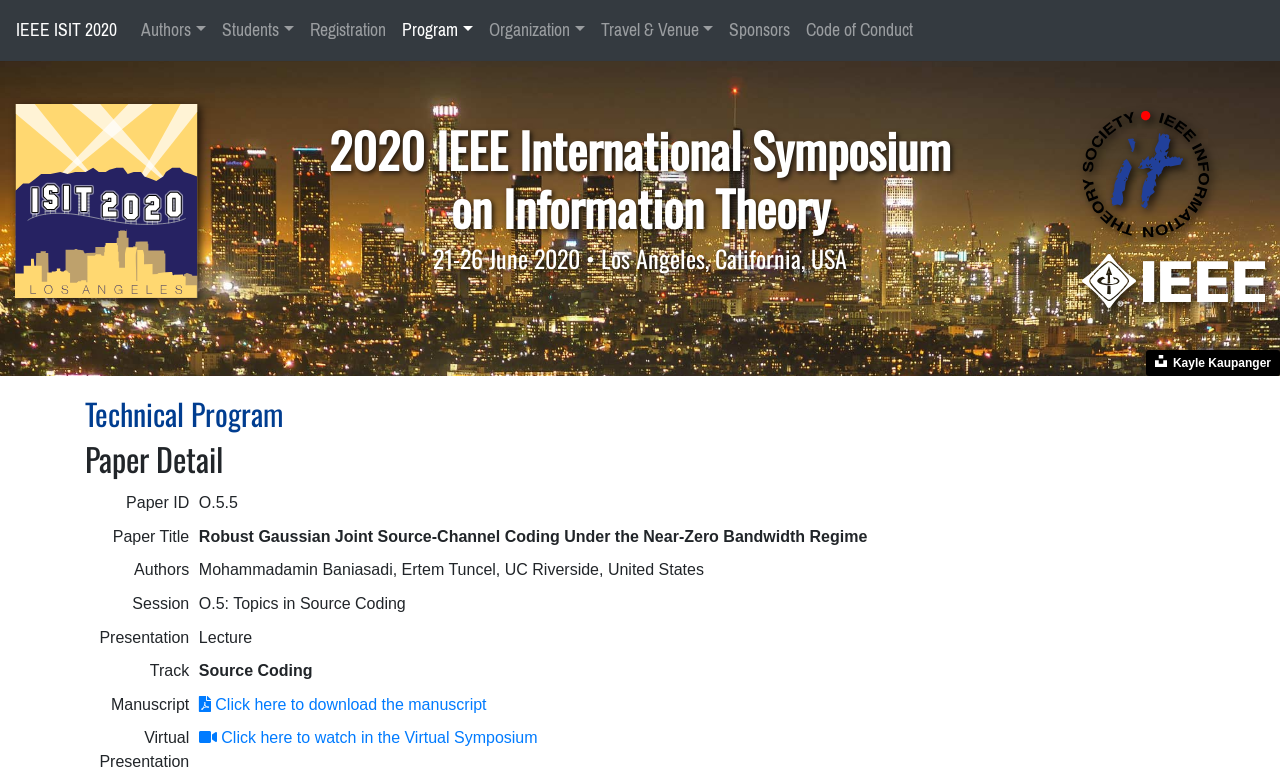From the webpage screenshot, identify the region described by Registration. Provide the bounding box coordinates as (top-left x, top-left y, bottom-right x, bottom-right y), with each value being a floating point number between 0 and 1.

[0.236, 0.01, 0.308, 0.067]